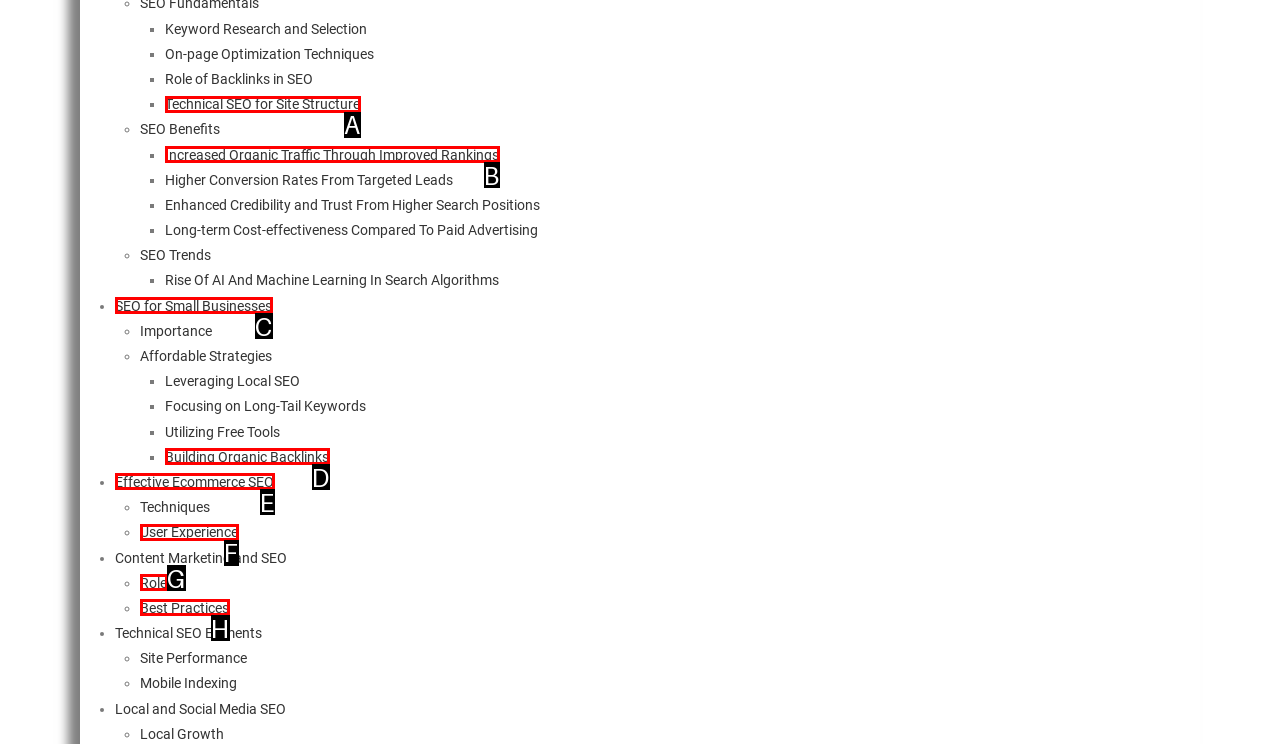Based on the description: SEO for Small Businesses, identify the matching lettered UI element.
Answer by indicating the letter from the choices.

C